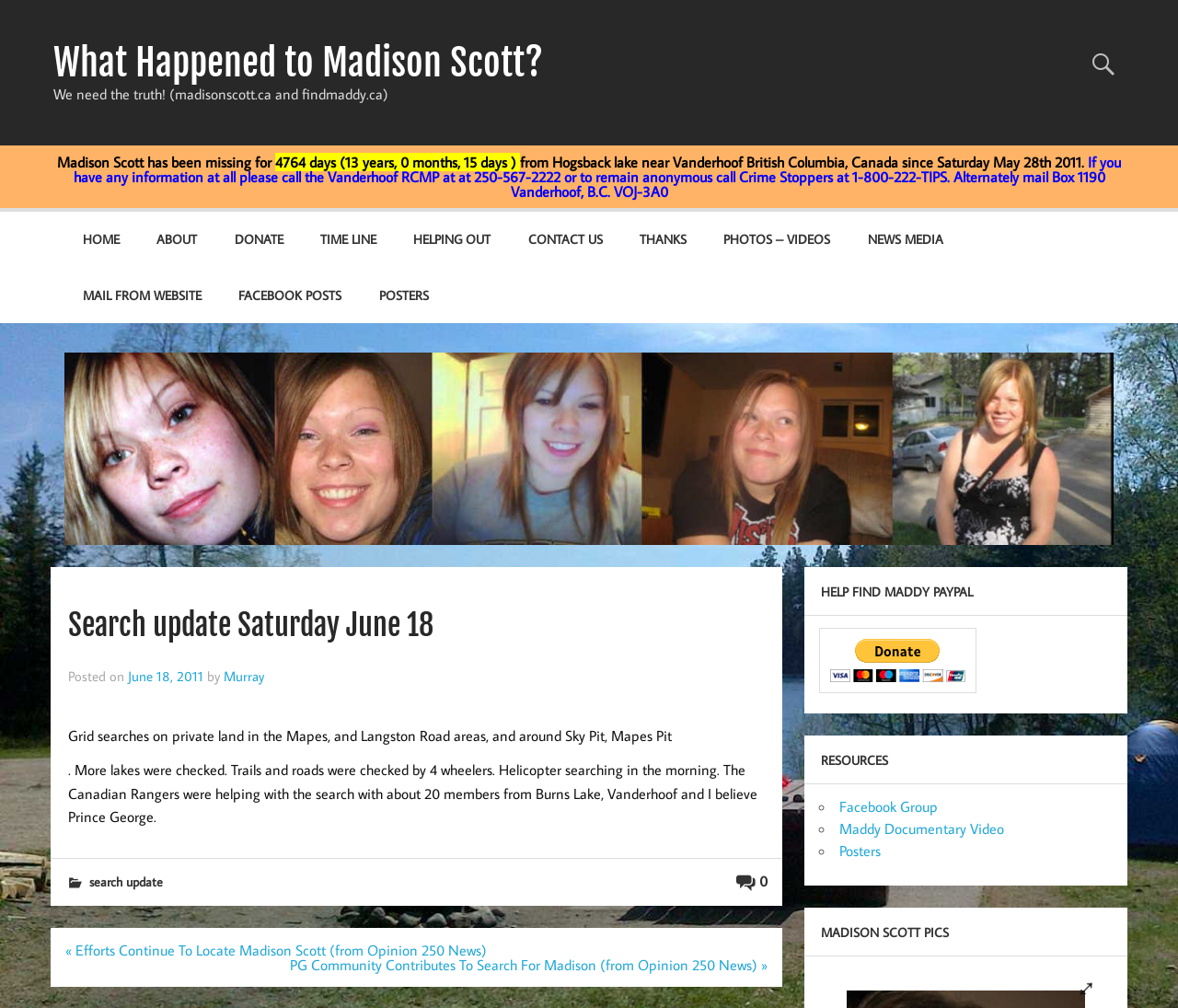Respond to the following question using a concise word or phrase: 
What type of content is available in the 'PHOTOS – VIDEOS' section?

Photos and videos